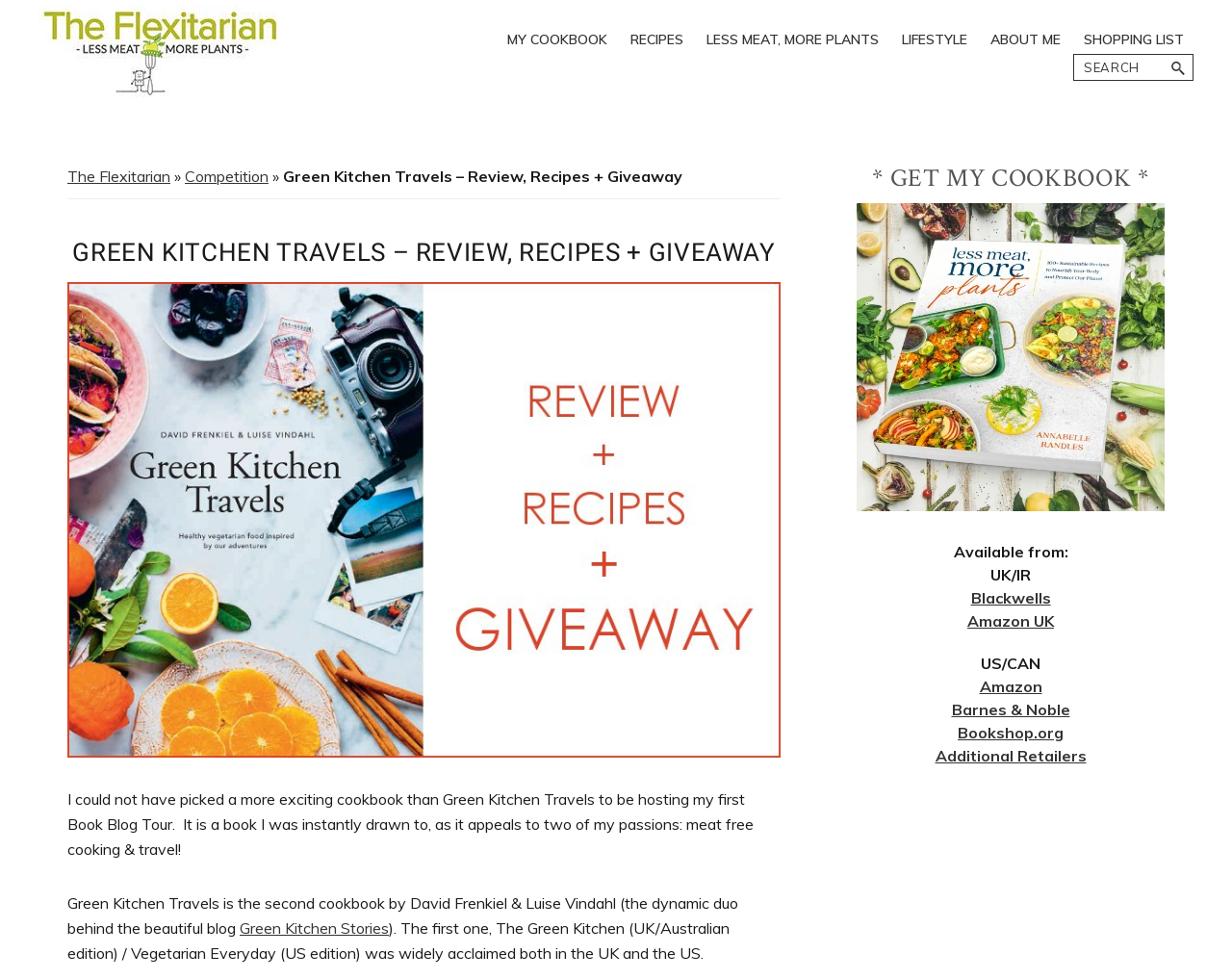Find the bounding box coordinates for the element that must be clicked to complete the instruction: "Explore the Green Kitchen Stories blog". The coordinates should be four float numbers between 0 and 1, indicated as [left, top, right, bottom].

[0.195, 0.937, 0.316, 0.957]